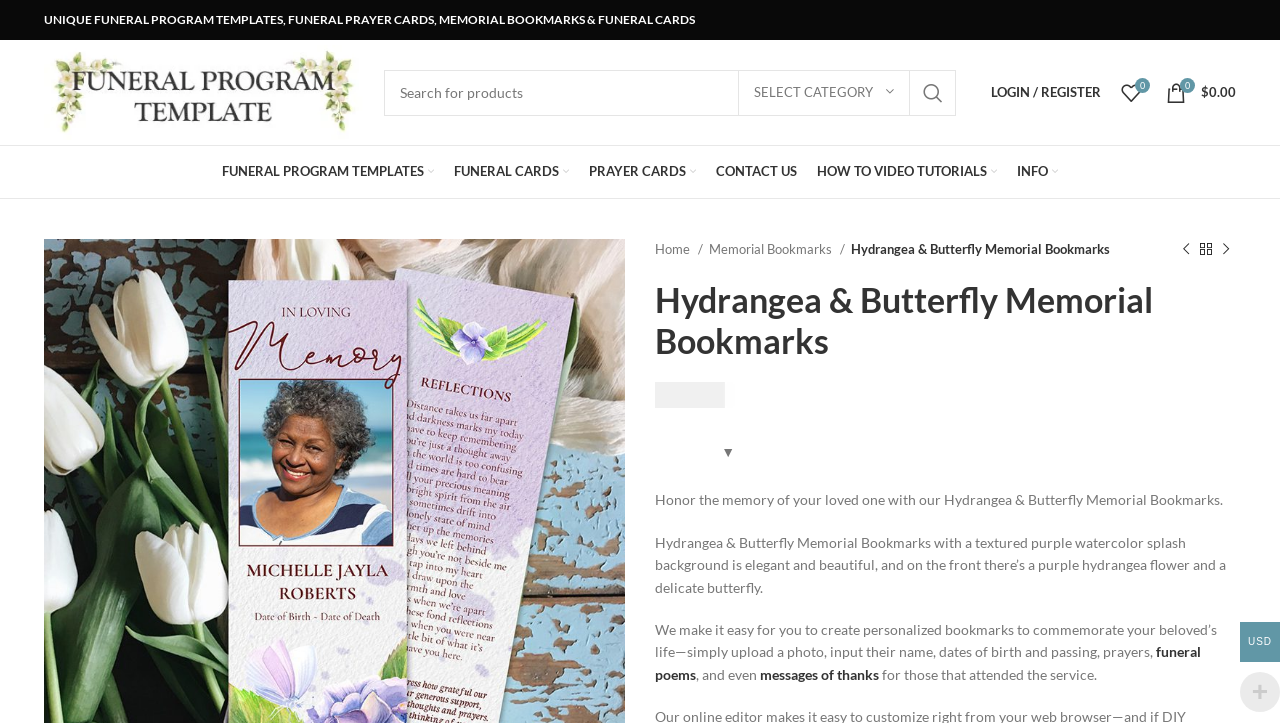Could you determine the bounding box coordinates of the clickable element to complete the instruction: "Search for funeral program templates"? Provide the coordinates as four float numbers between 0 and 1, i.e., [left, top, right, bottom].

[0.3, 0.096, 0.747, 0.16]